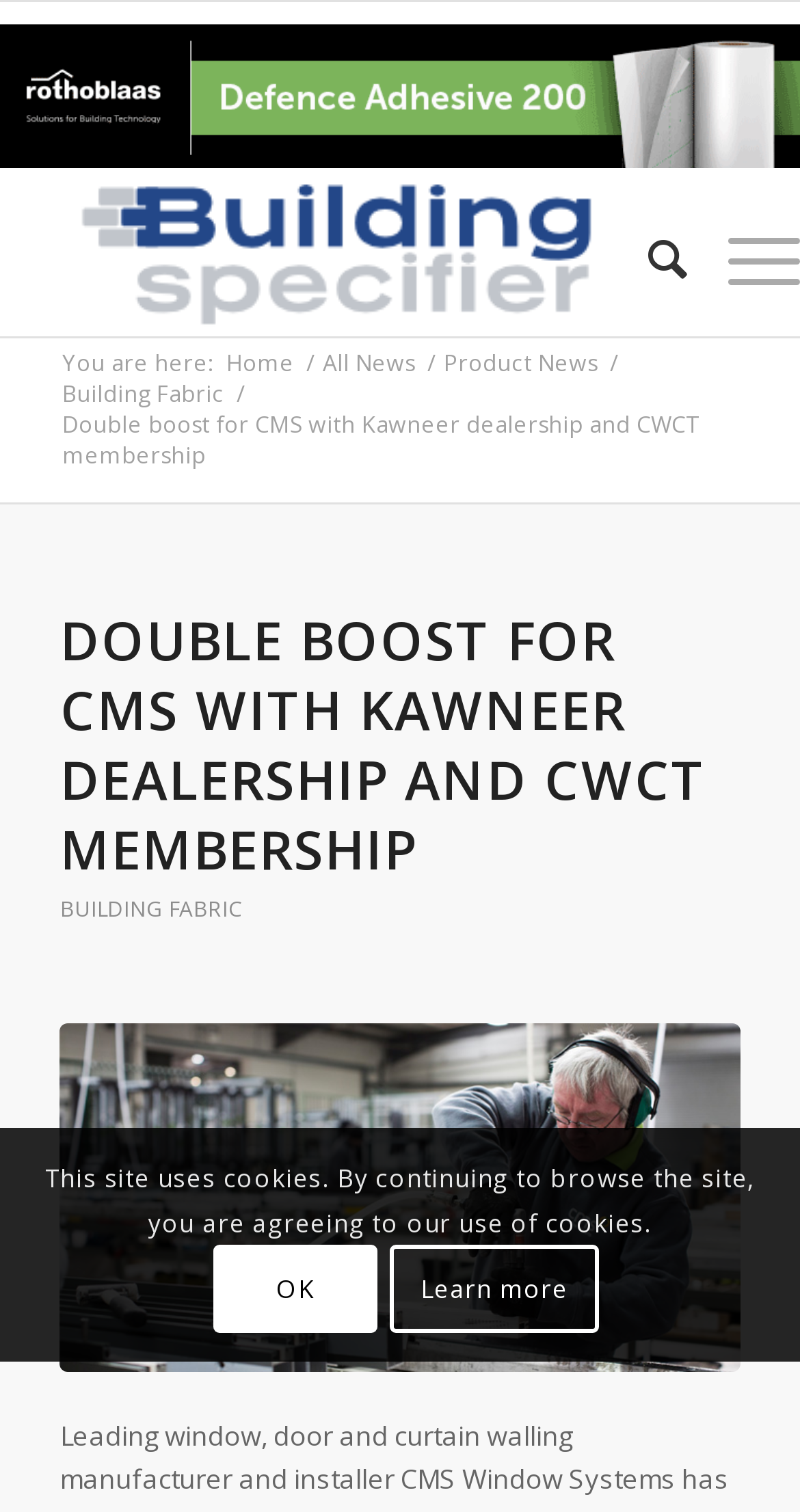Can you find and provide the title of the webpage?

DOUBLE BOOST FOR CMS WITH KAWNEER DEALERSHIP AND CWCT MEMBERSHIP